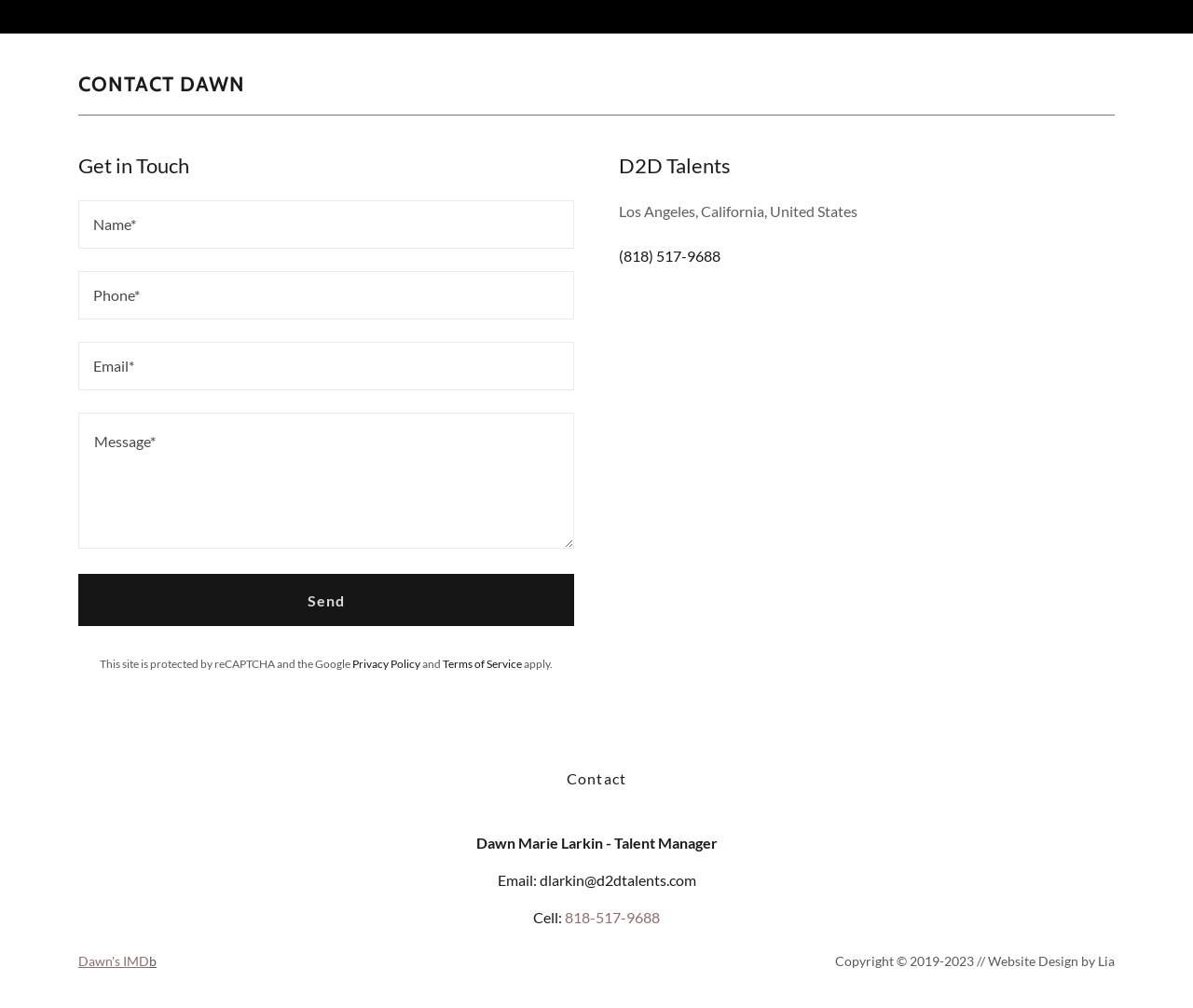Please provide a one-word or phrase answer to the question: 
What is the name of the talent manager?

Dawn Marie Larkin